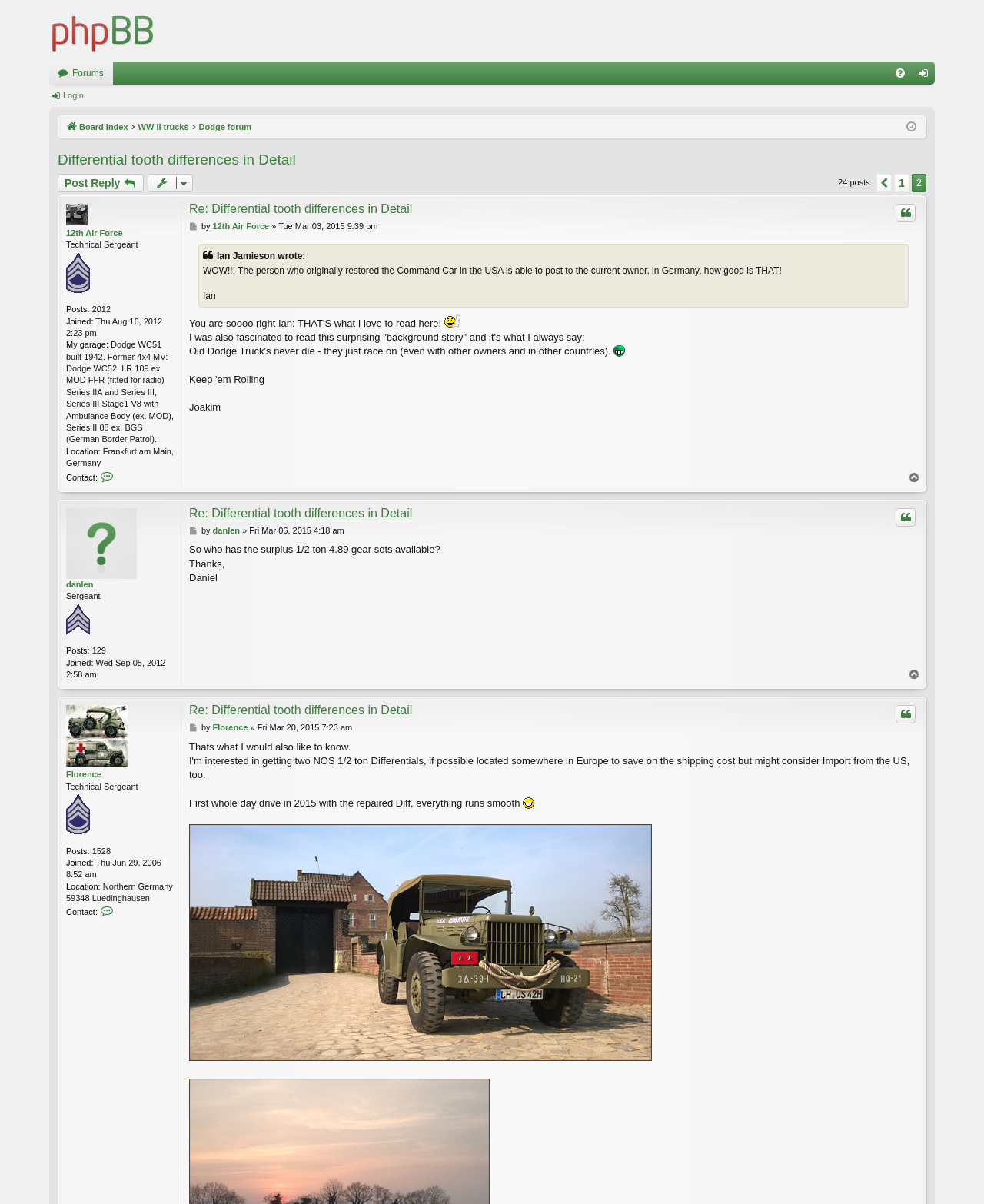How many posts are in this topic?
We need a detailed and exhaustive answer to the question. Please elaborate.

I counted the number of posts in this topic by looking at the 'Topic tools' section, which shows '24 posts'.